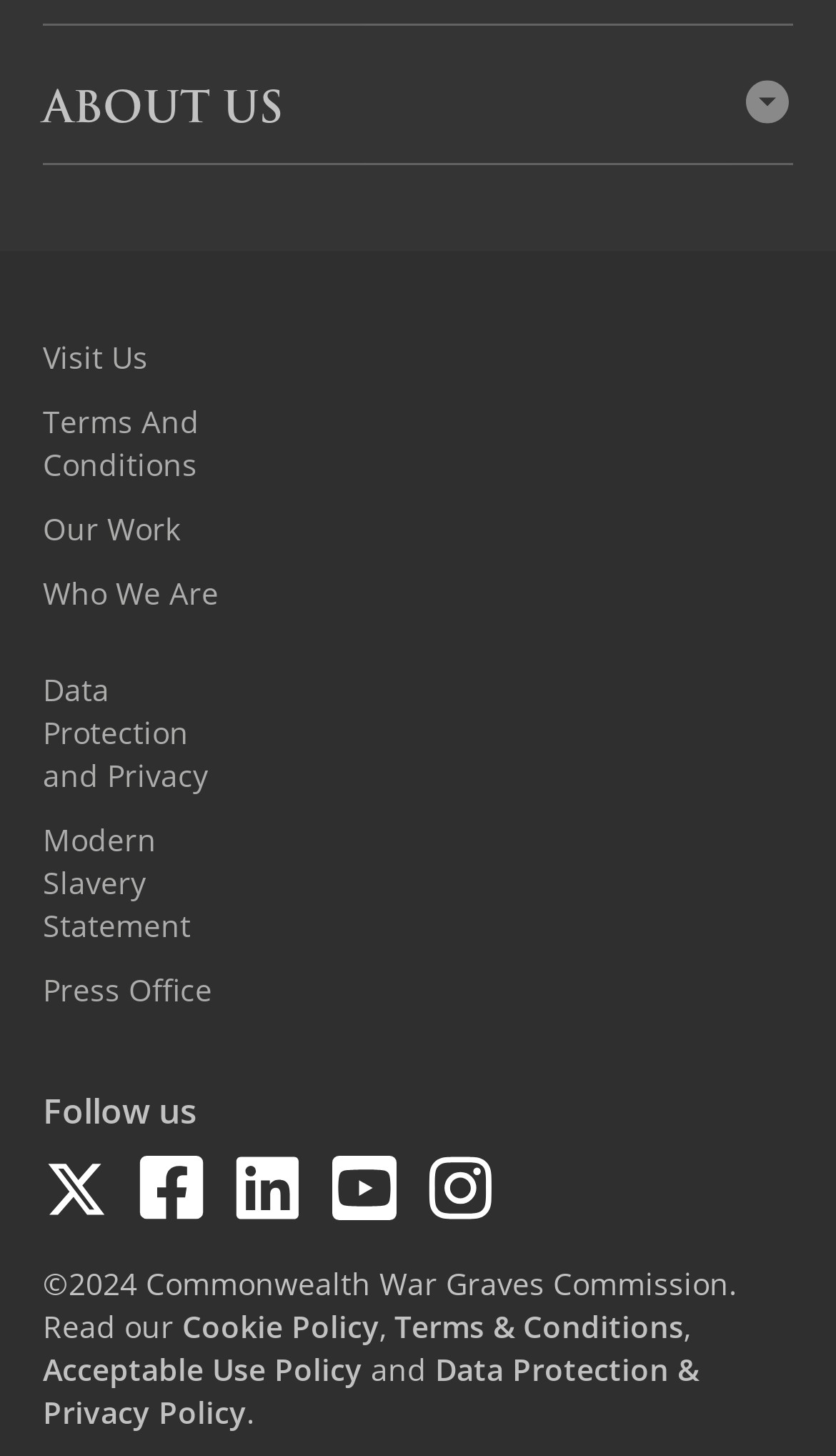Using the provided description Caring for Our Sites, find the bounding box coordinates for the UI element. Provide the coordinates in (top-left x, top-left y, bottom-right x, bottom-right y) format, ensuring all values are between 0 and 1.

[0.051, 0.086, 0.949, 0.131]